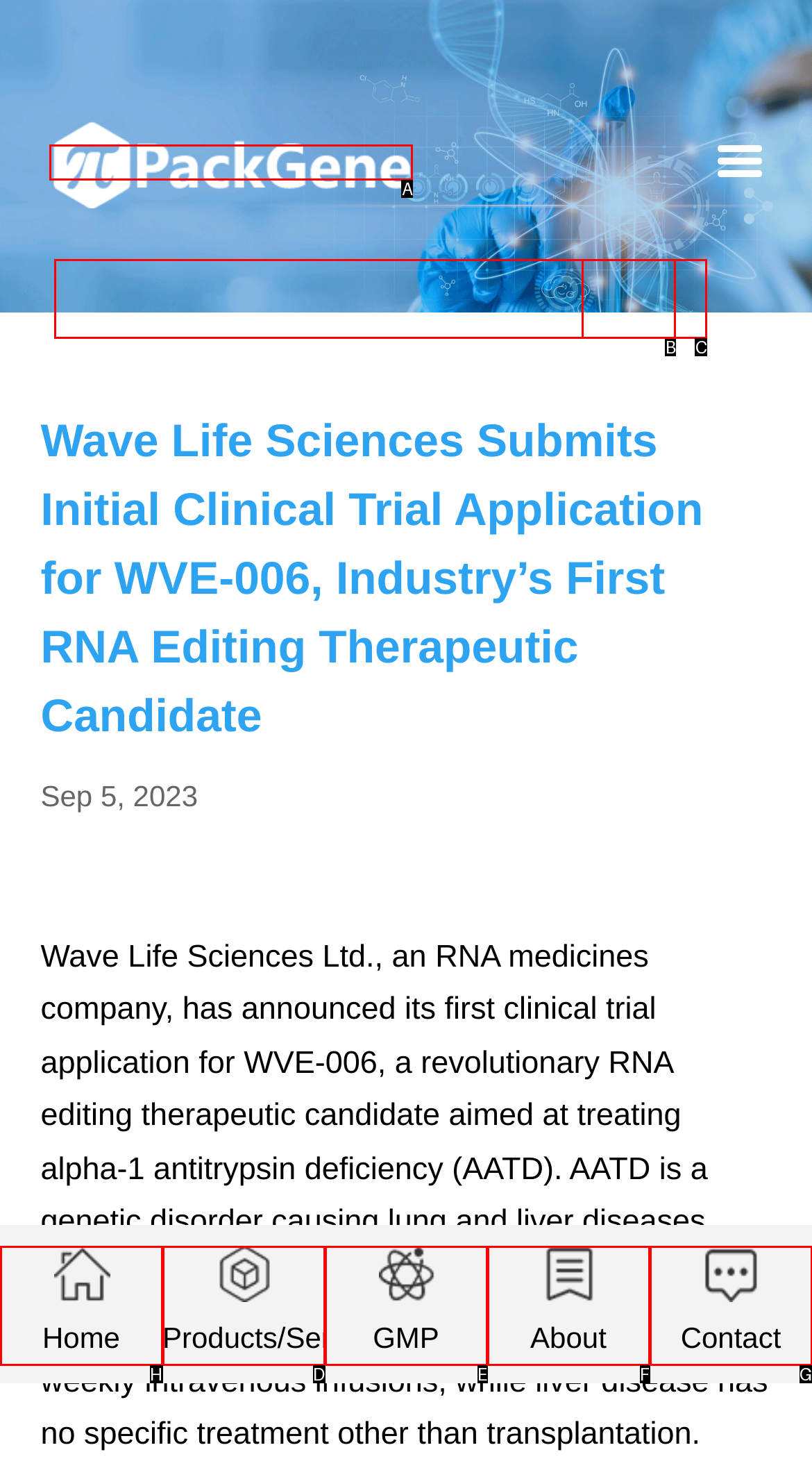Which option should you click on to fulfill this task: Go to Home? Answer with the letter of the correct choice.

H